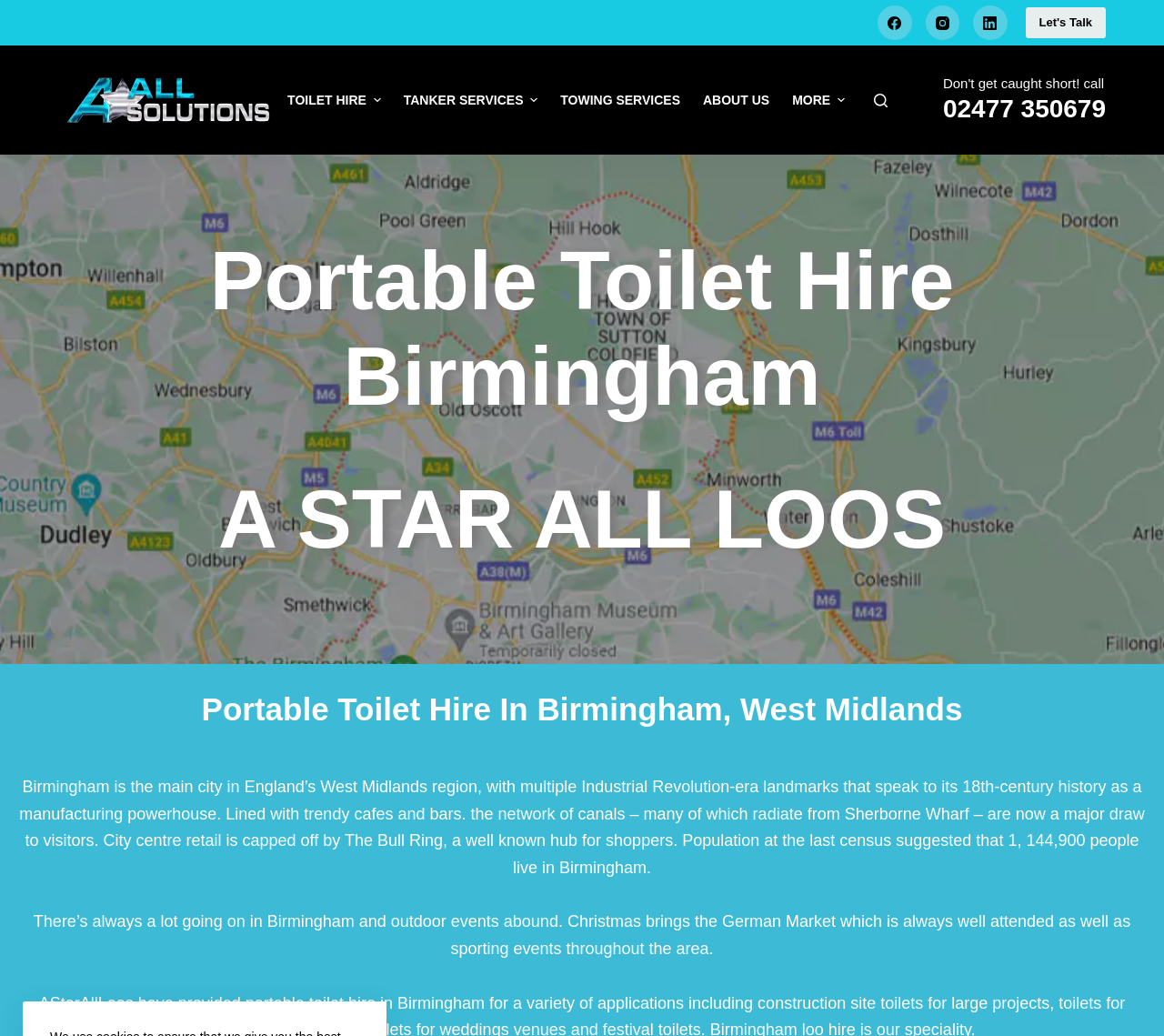Generate a thorough explanation of the webpage's elements.

This webpage is about A STAR ALL LOOS, a company that provides portable toilet hire services in Birmingham and the Midlands. At the top of the page, there is a navigation menu with links to different sections of the website, including "TOILET HIRE", "TANKER SERVICES", "TOWING SERVICES", "ABOUT US", and "MORE". Below the navigation menu, there is a search button and a phone number, 02477 350679.

The main content of the page is divided into several sections. The first section has three headings: "Portable Toilet Hire Birmingham", "A STAR ALL LOOS", and "Portable Toilet Hire In Birmingham, West Midlands". Below these headings, there is a paragraph of text describing Birmingham and its attractions.

The next section is about contact information, with a heading "Contact Info" and several links and text elements, including office and events phone numbers, an email address, and a physical address.

The following section is about services, with a heading "Services" and several links to different services, including portable toilet hire, towing service and trailer hire, portable toilet servicing, septic tank emptying, and portable shower hire.

The next section is about areas covered, with a heading "Areas We Cover" and several links to different locations, including Nuneaton, Hinckley, Birmingham, Leicester, Rugby, and Coventry. There is also a link to towing services and a statement that they cover the whole UK.

The final sections of the page are about quick links, social media links, and a footer with links to the home page, privacy policy, sitemap, and blog. There are also links to Facebook, Instagram, and LinkedIn.